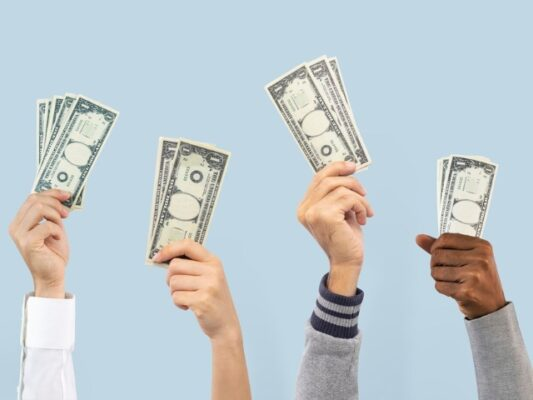Generate an elaborate caption for the given image.

The image depicts multiple hands, each holding up cash, symbolizing the concept of holiday pay. The hands demonstrate a diverse group of individuals, showcasing a variety of skin tones and attire, with one hand displaying a stack of bills while others hold single notes. This imagery highlights the importance of understanding holiday pay—a significant aspect of employment that provides additional compensation during designated holidays, particularly relevant in the context of Ontario's regulations outlined in the accompanying blog. The visual reinforces the message that holiday pay is an essential benefit for workers, emphasizing the need for awareness regarding eligibility and calculation methods.